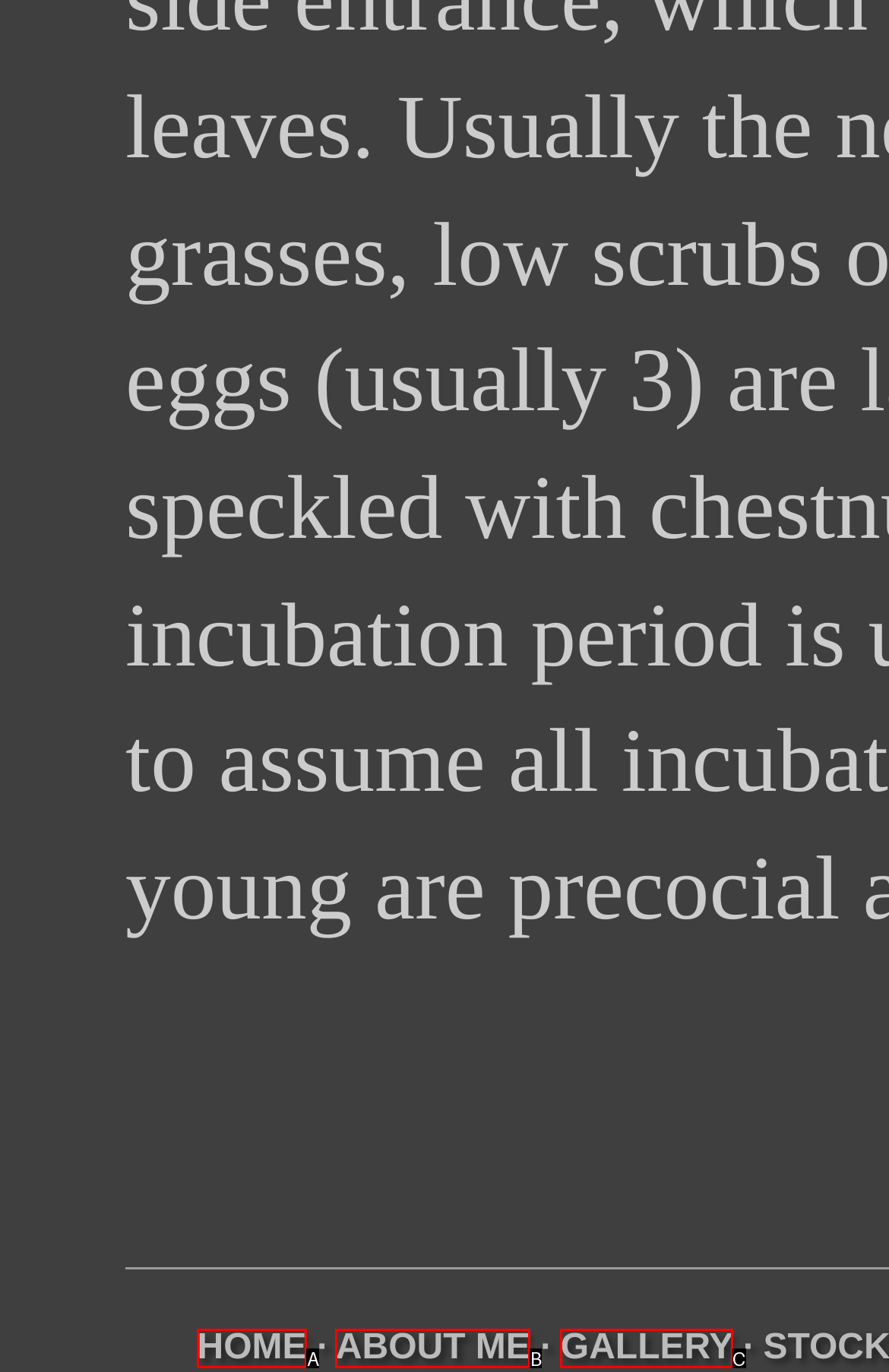Identify the option that corresponds to the given description: GALLERY. Reply with the letter of the chosen option directly.

C